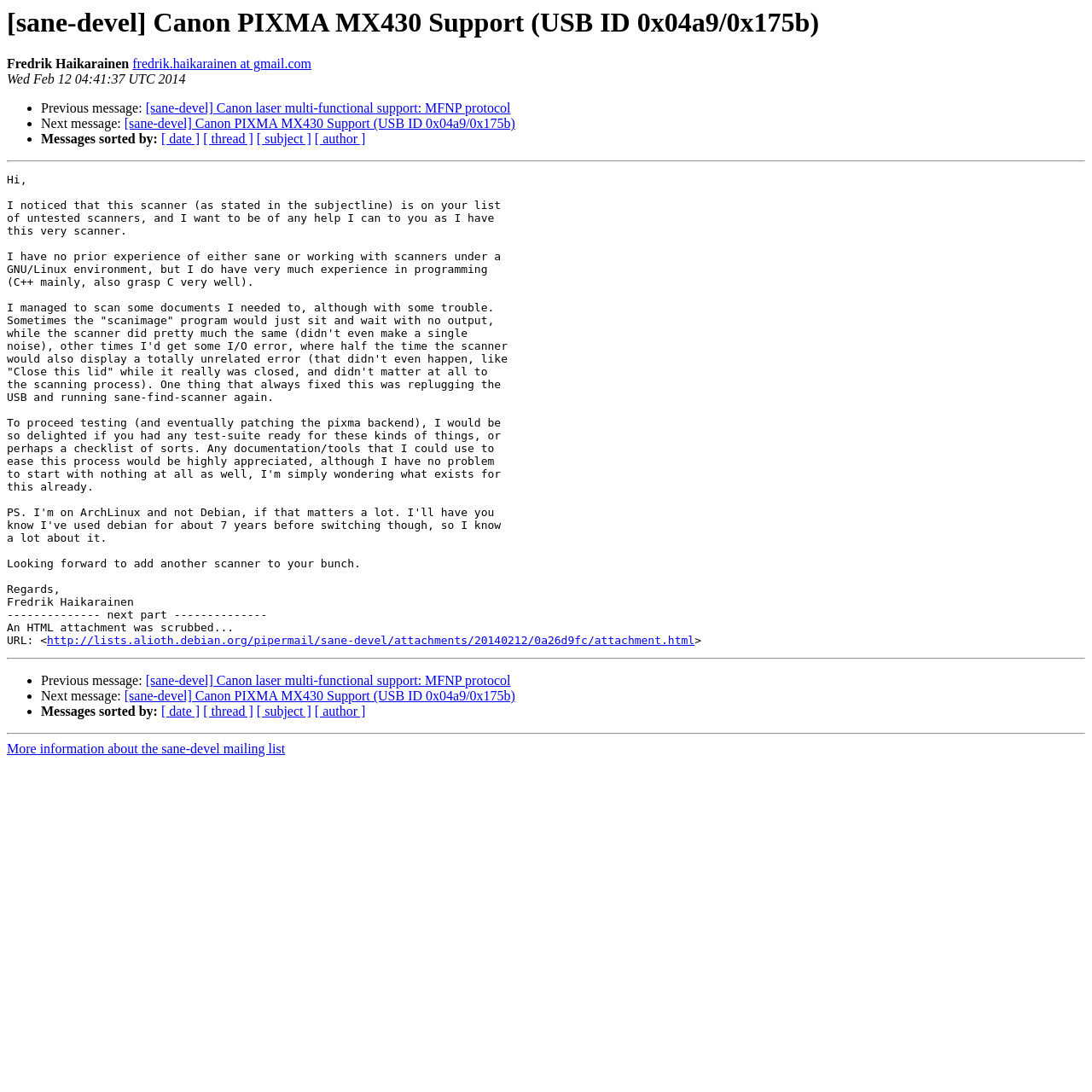Answer the following query with a single word or phrase:
What is the purpose of the email?

To offer help with testing a scanner